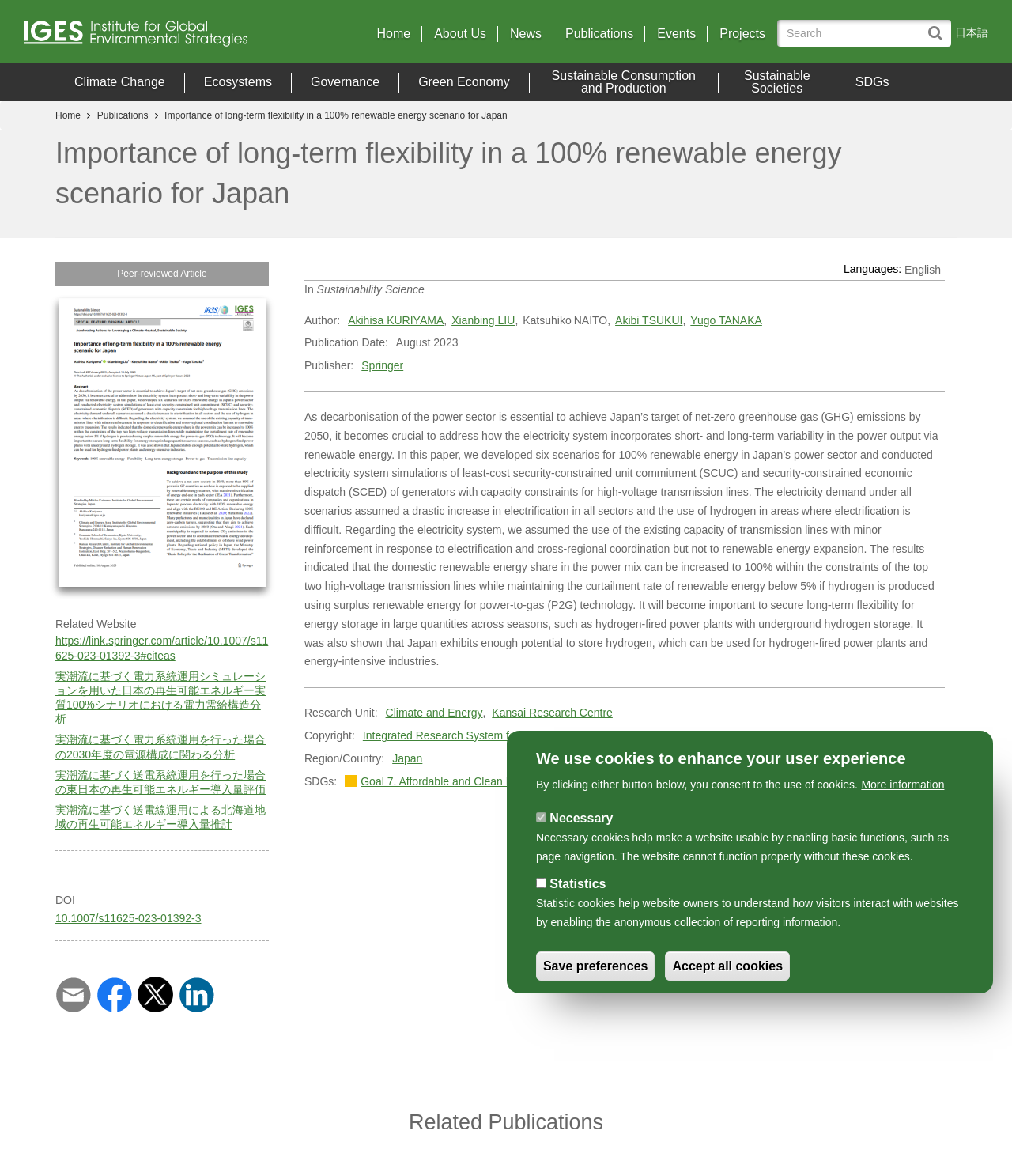What is the title of the article?
Using the image, answer in one word or phrase.

Importance of long-term flexibility in a 100% renewable energy scenario for Japan